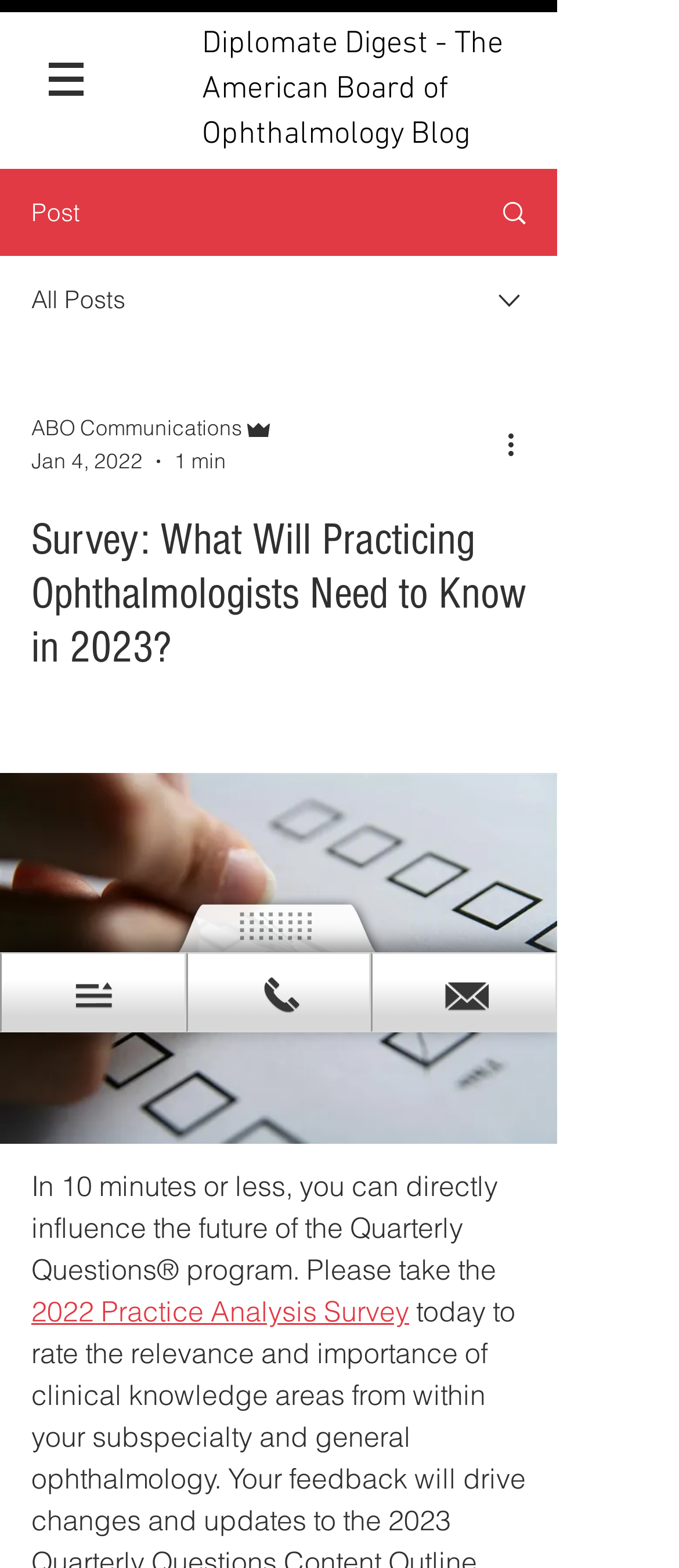Determine the bounding box coordinates for the UI element described. Format the coordinates as (top-left x, top-left y, bottom-right x, bottom-right y) and ensure all values are between 0 and 1. Element description: 2022 Practice Analysis Survey

[0.046, 0.825, 0.603, 0.847]